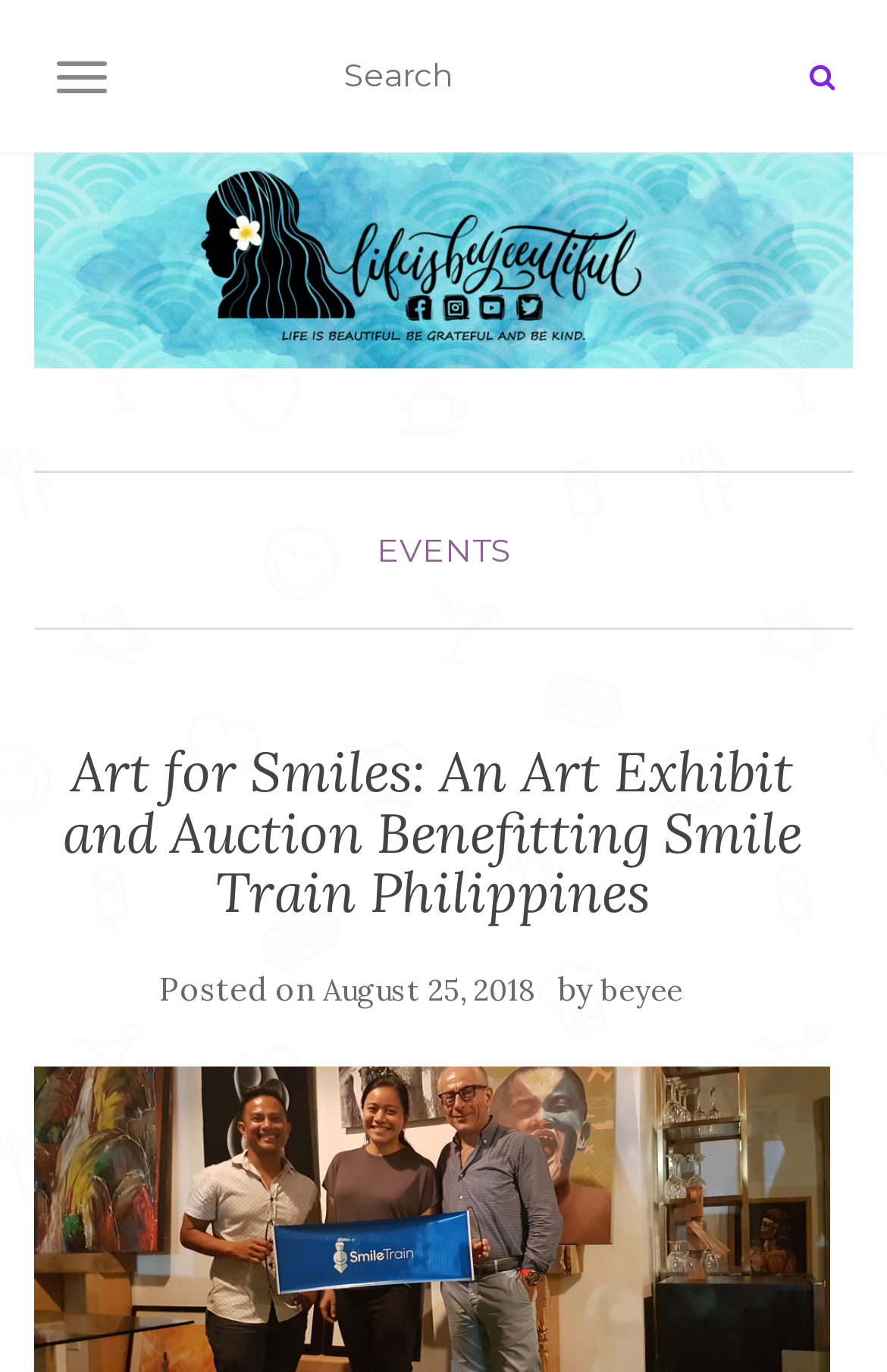Provide a one-word or brief phrase answer to the question:
What is the name of the website?

lifeisbeyeeutiful